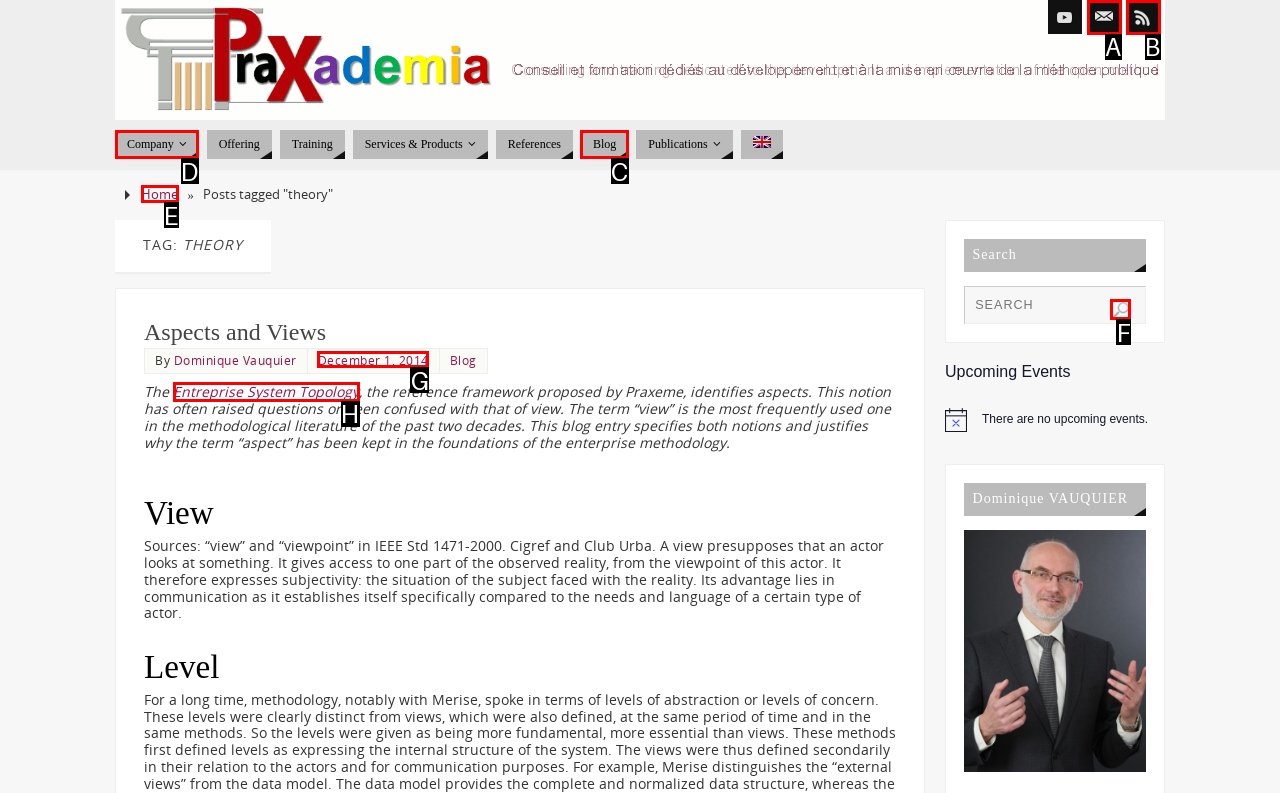Tell me the letter of the UI element to click in order to accomplish the following task: Click the Company link
Answer with the letter of the chosen option from the given choices directly.

D